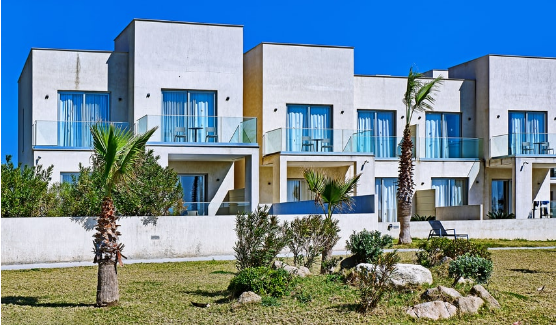Write a descriptive caption for the image, covering all notable aspects.

The image depicts a modern residential building set against a stunning blue sky, showcasing clean lines and contemporary architecture. The structure features several units with large glass balconies and expansive windows, allowing for ample natural light and an inviting atmosphere. In the foreground, there is a well-manicured garden area with lush greenery, including palm trees, which adds to the tropical feel of the setting. The scene captures a serene environment, ideal for those considering buying property in scenic locales like Costa Blanca, Spain, where such properties offer both luxury and comfort amidst beautiful landscapes.